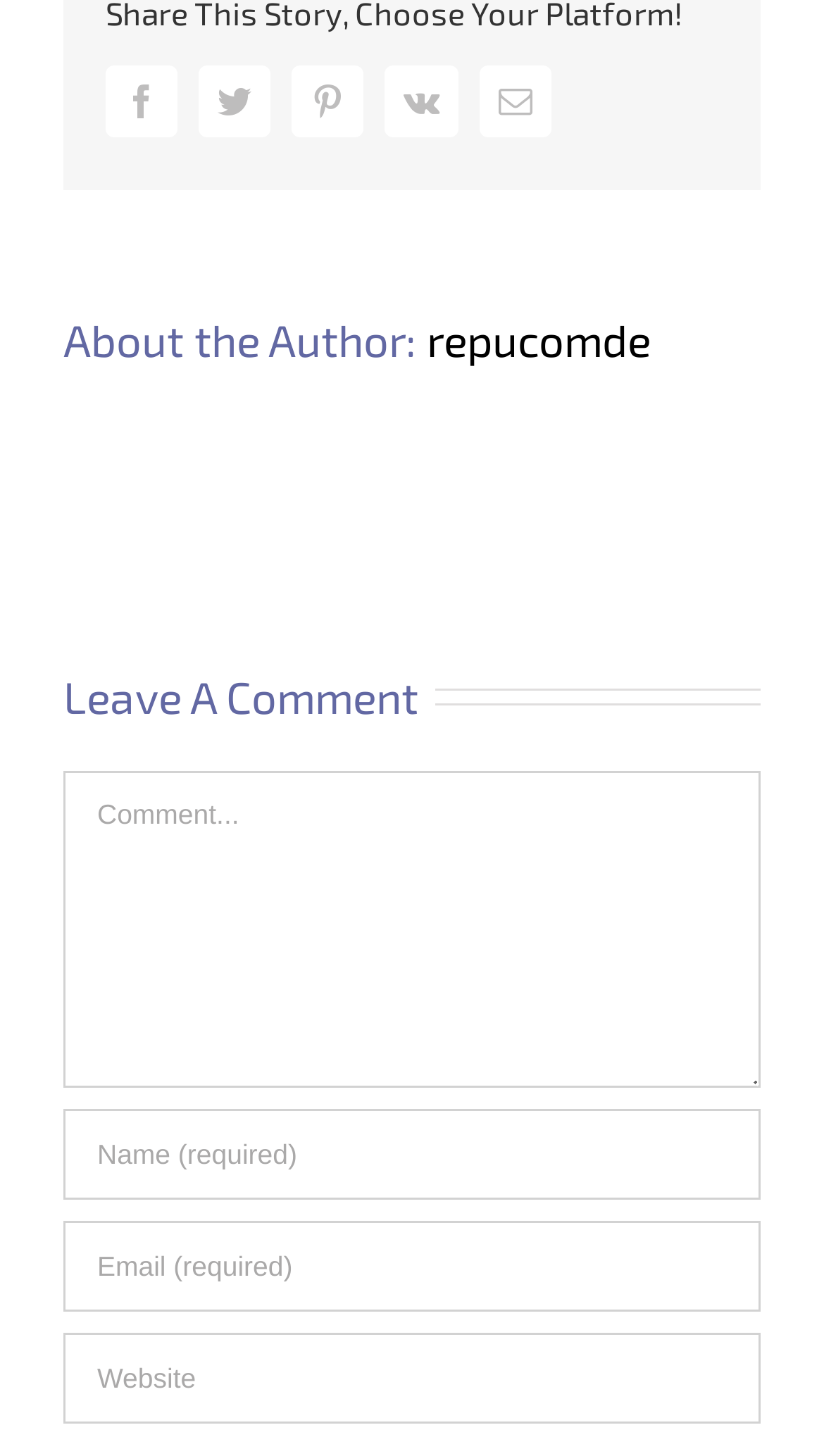Answer the question below in one word or phrase:
How many textboxes are required to leave a comment?

3